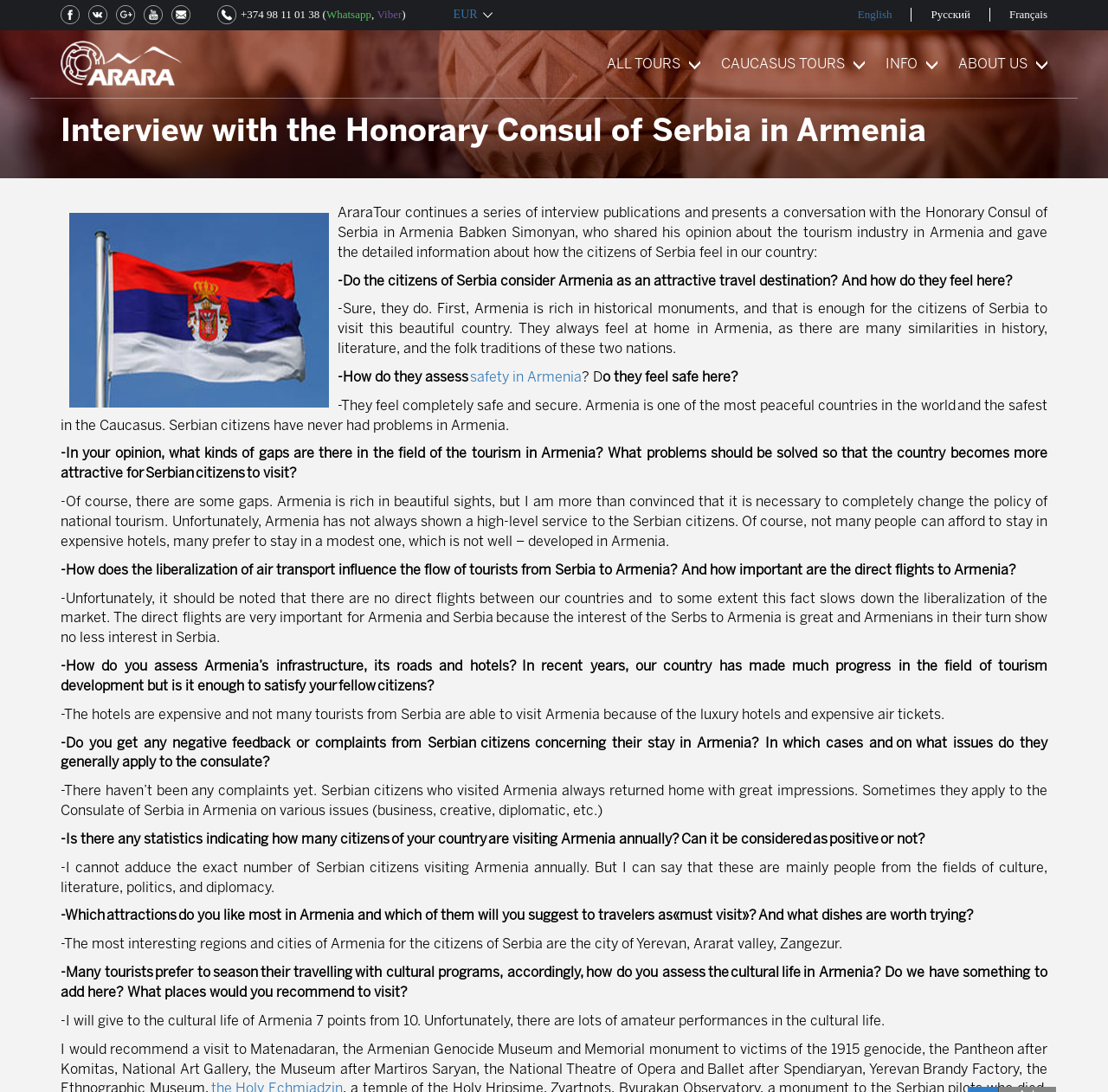Calculate the bounding box coordinates for the UI element based on the following description: "Tech". Ensure the coordinates are four float numbers between 0 and 1, i.e., [left, top, right, bottom].

None